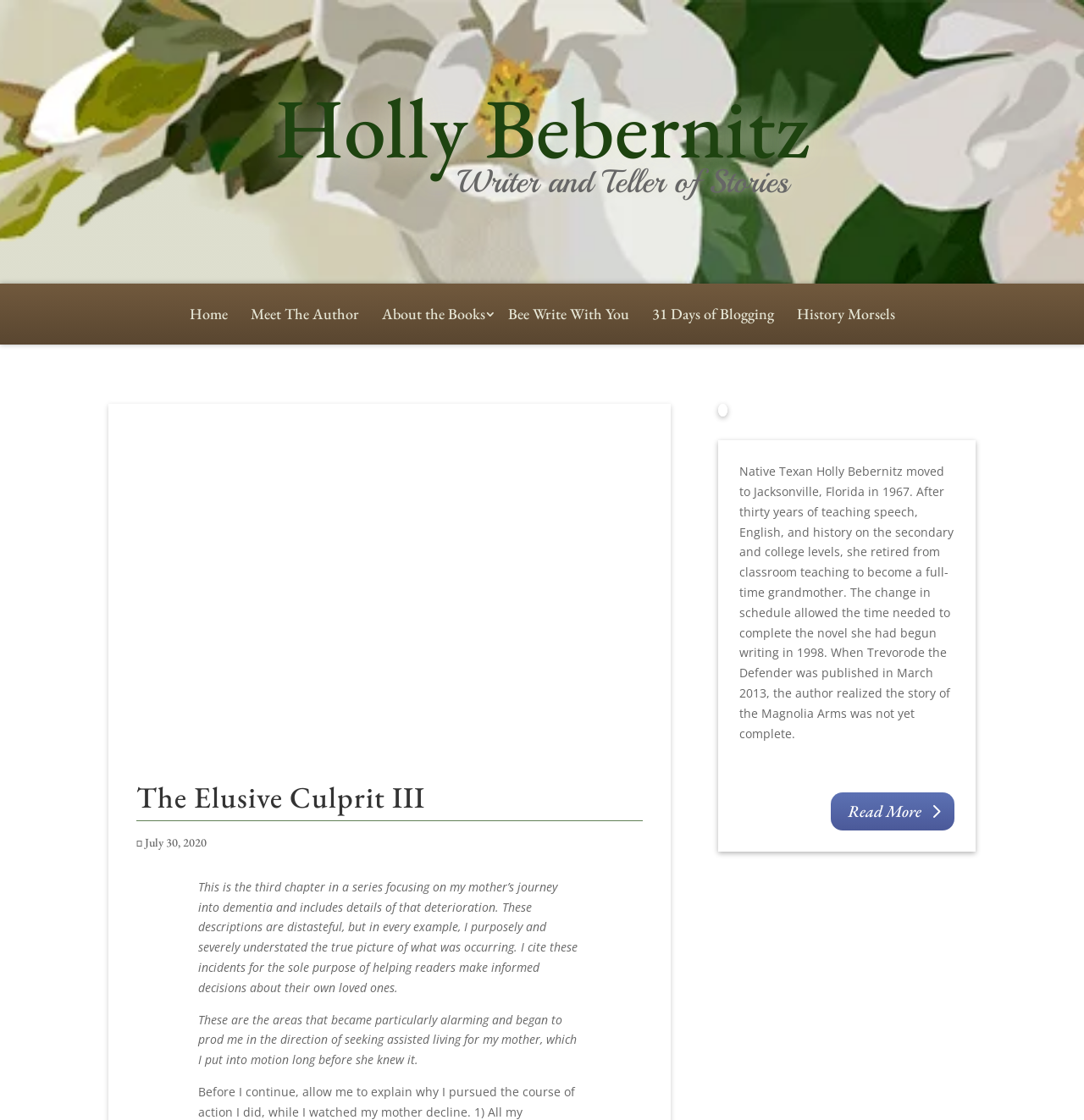Identify the bounding box of the UI element that matches this description: "Home".

[0.164, 0.275, 0.22, 0.292]